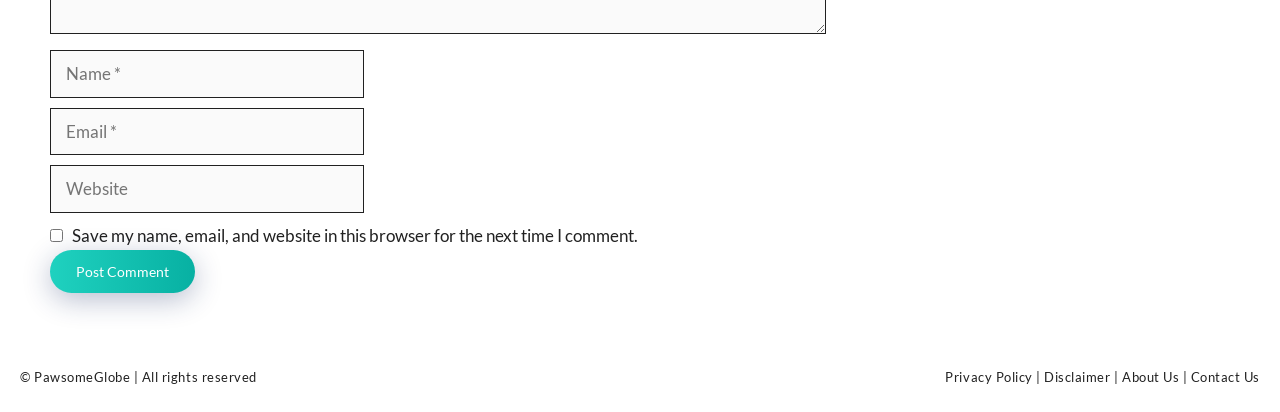Answer the question in a single word or phrase:
What is the function of the 'Post Comment' button?

Submit comment